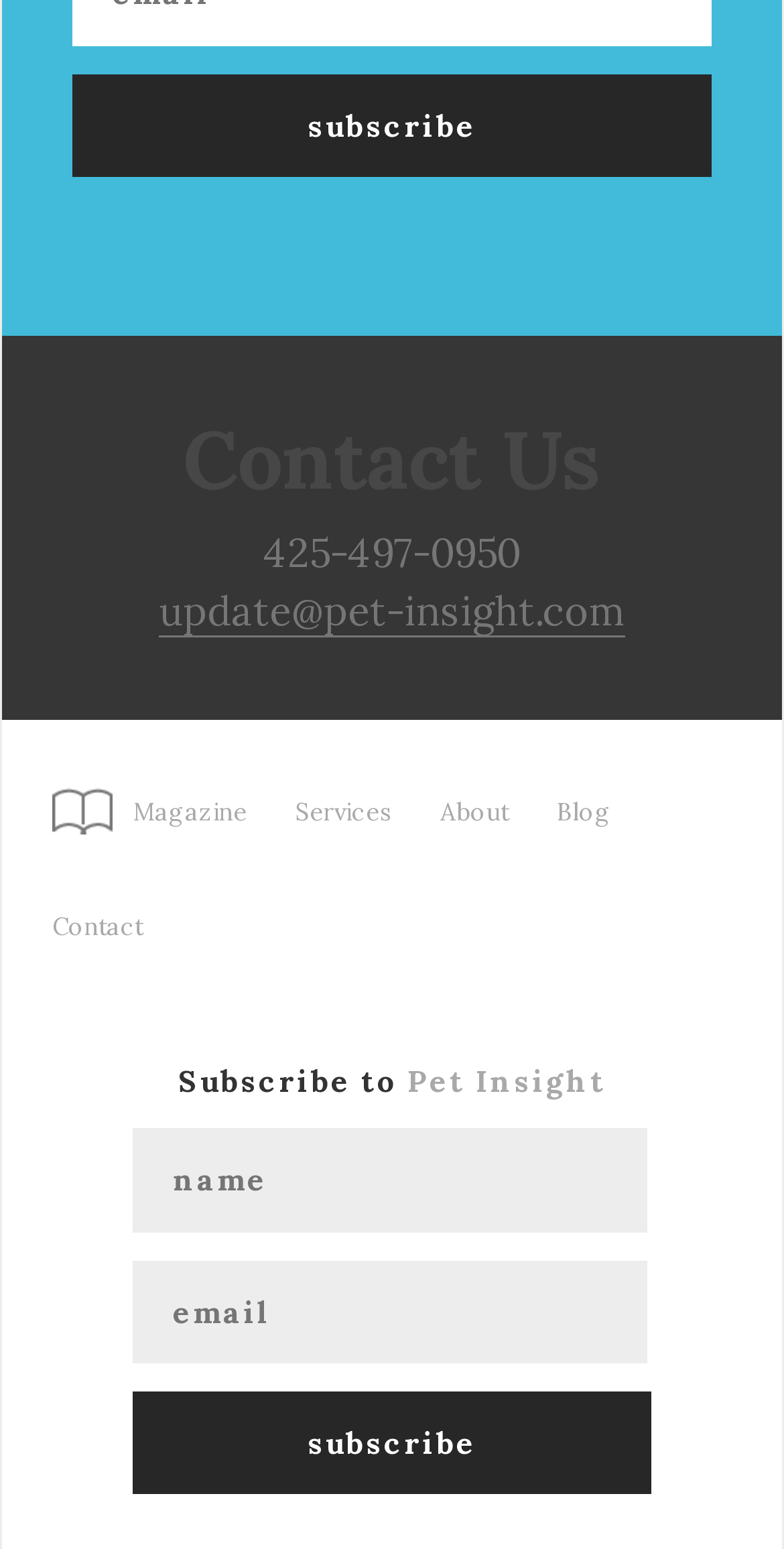Please find the bounding box for the following UI element description. Provide the coordinates in (top-left x, top-left y, bottom-right x, bottom-right y) format, with values between 0 and 1: About

[0.536, 0.487, 0.674, 0.561]